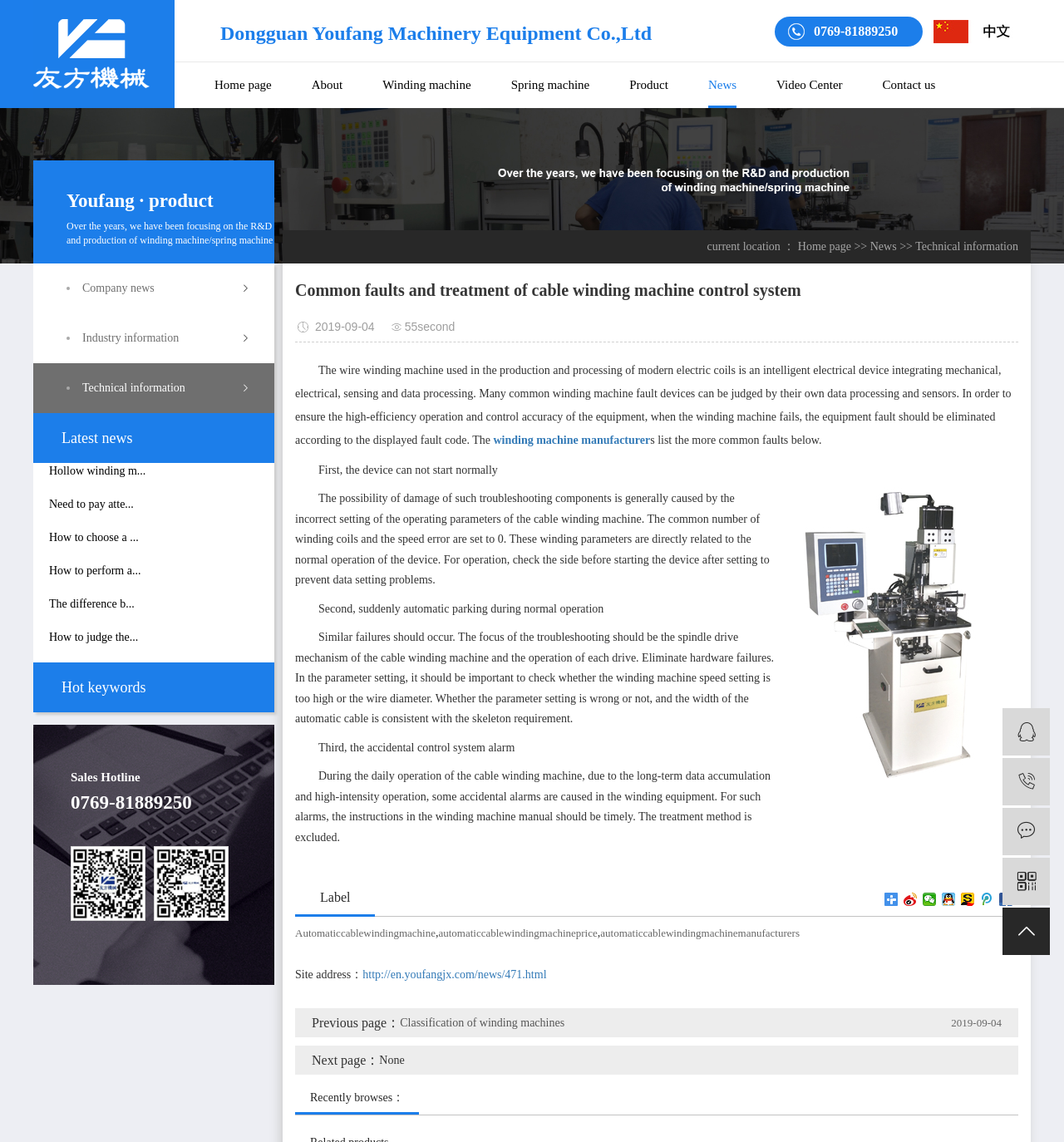Use one word or a short phrase to answer the question provided: 
What is the purpose of the cable winding machine?

production and processing of modern electric coils